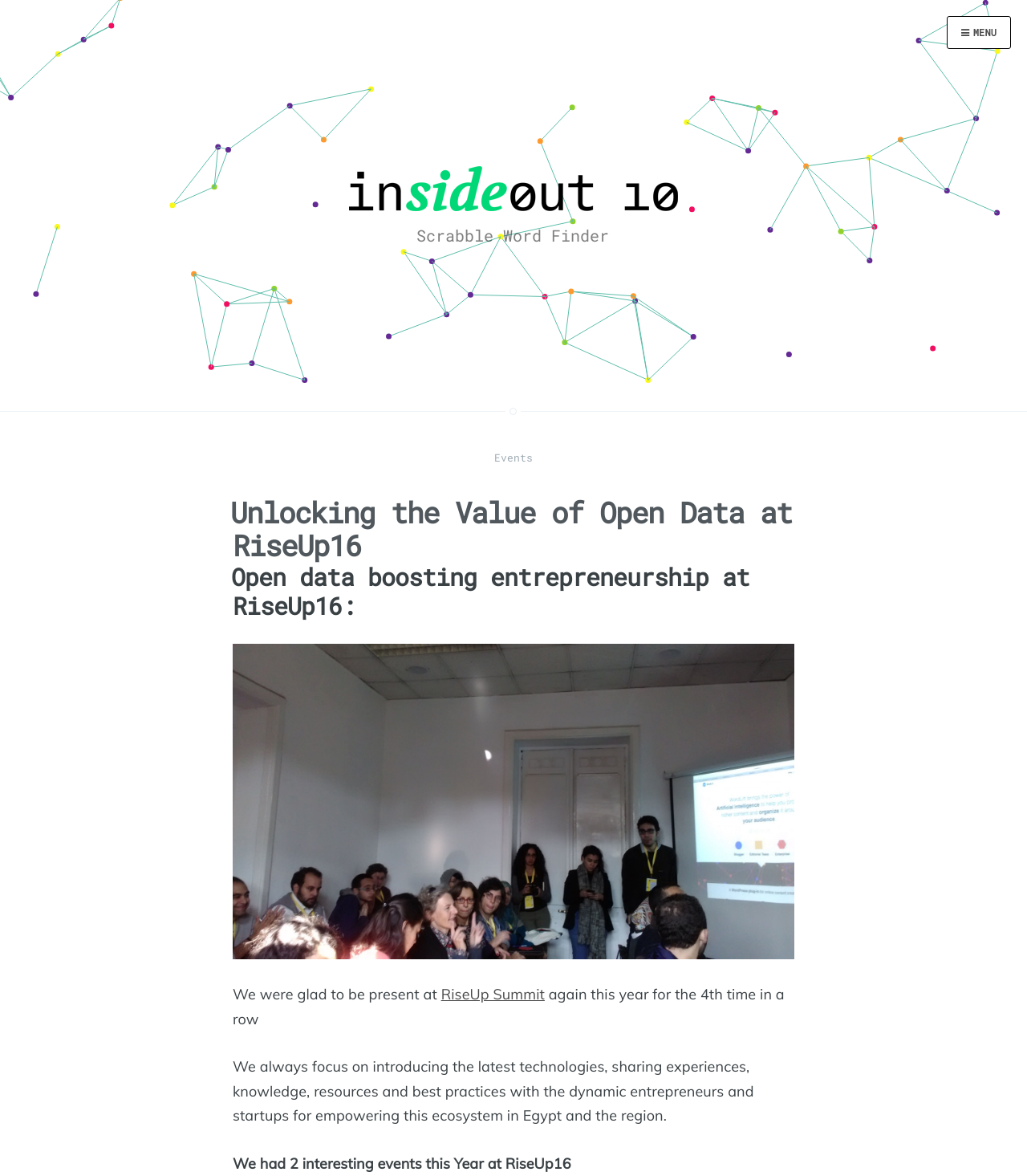Answer the following query concisely with a single word or phrase:
What is the purpose of the events at RiseUp16?

Empowering entrepreneurs and startups